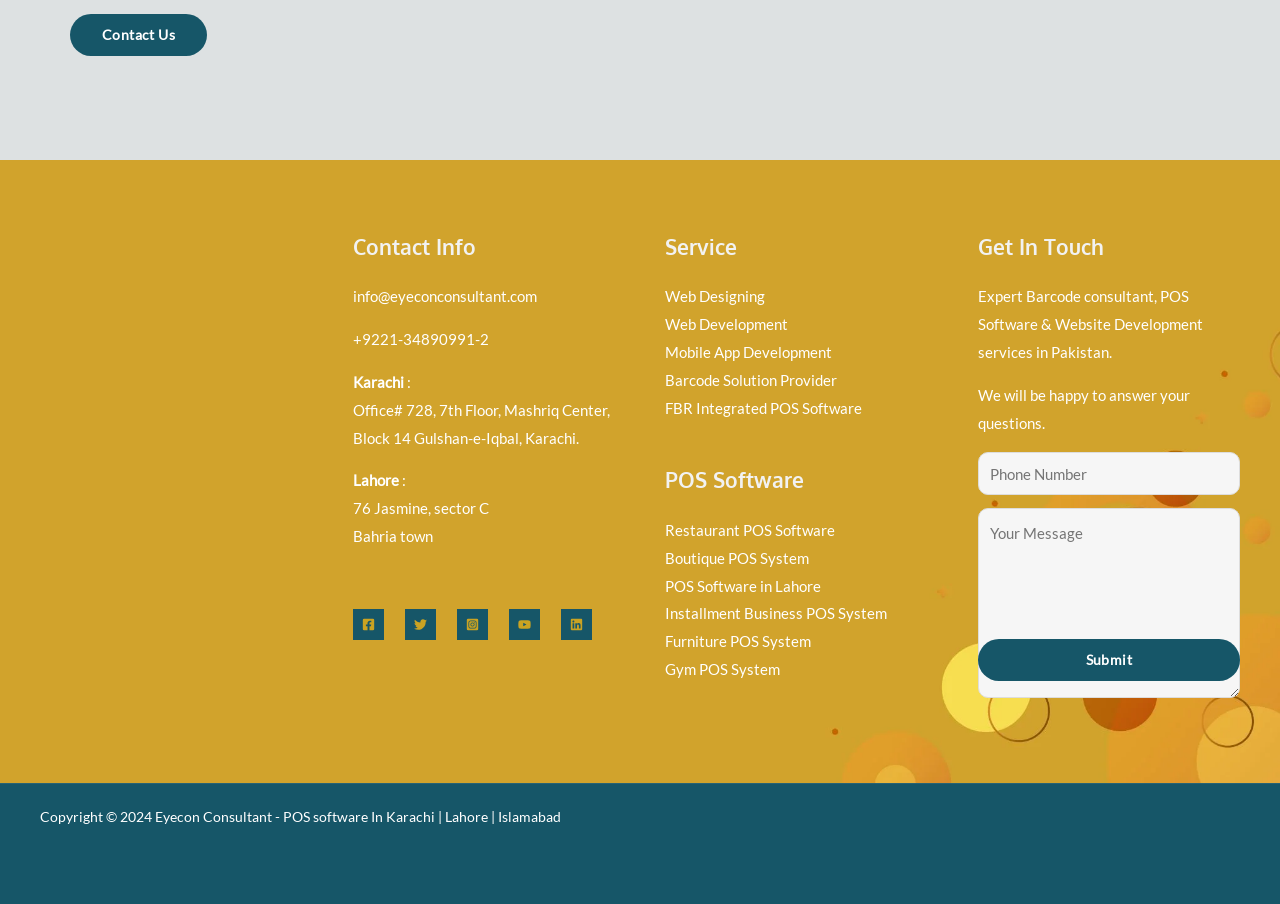Respond with a single word or phrase for the following question: 
What is the address of the Karachi office?

Office# 728, 7th Floor, Mashriq Center, Block 14 Gulshan-e-Iqbal, Karachi.